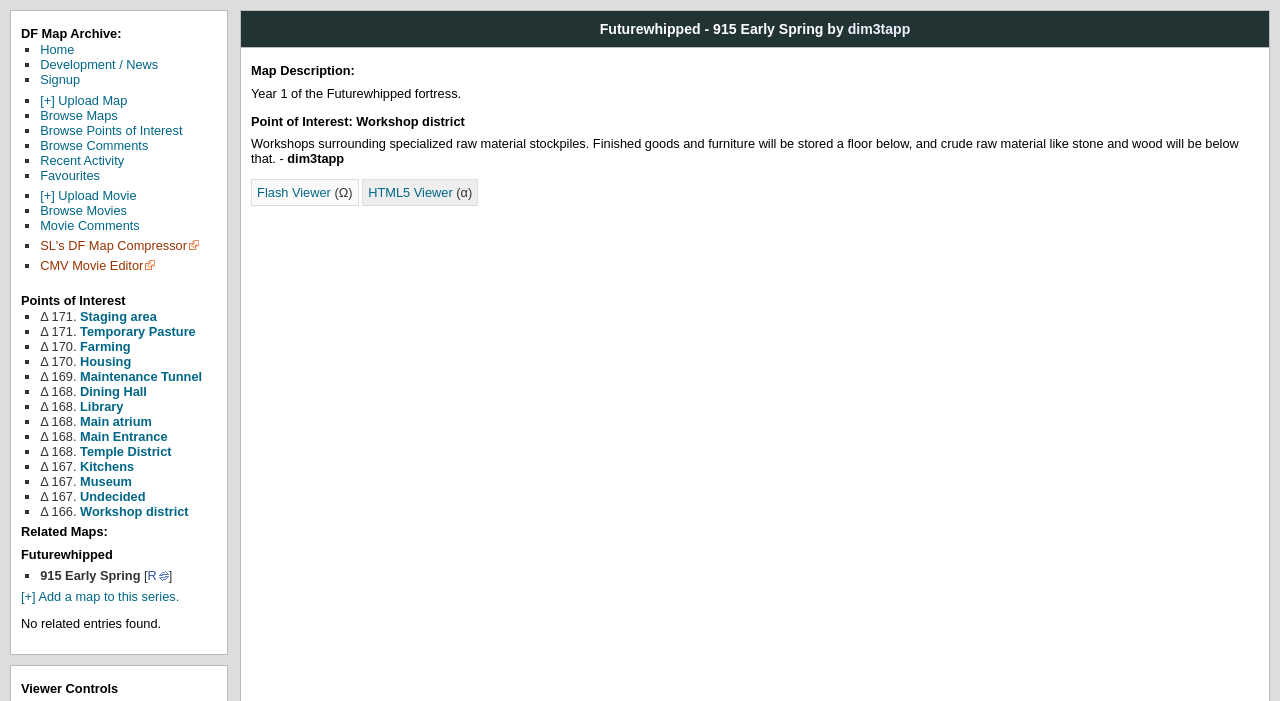Give a detailed account of the webpage.

The webpage is about a map called "Futurewhipped - 915 Early Spring by dim3tapp". At the top, there is a heading with the title of the map, followed by a link to the author's profile, "dim3tapp". Below the title, there is a section describing the map, which includes a brief overview of the map's features, such as the workshop district and the storage of raw materials.

To the left of the map description, there is a navigation menu with several links, including "Home", "Development / News", "Signup", and "Browse Maps". This menu is divided into sections using list markers.

Below the map description, there are two sections: "Point of Interest" and "DF Map Archive". The "Point of Interest" section lists various locations on the map, such as the workshop district, staging area, farming, and housing, each with a brief description and a link to more information. The "DF Map Archive" section appears to be a list of links to other maps or resources, including a link to upload a map and a link to browse movies.

The webpage has a total of 27 links, 7 headings, and 14 static text elements. The layout is organized, with clear headings and concise text, making it easy to navigate and find information about the map.